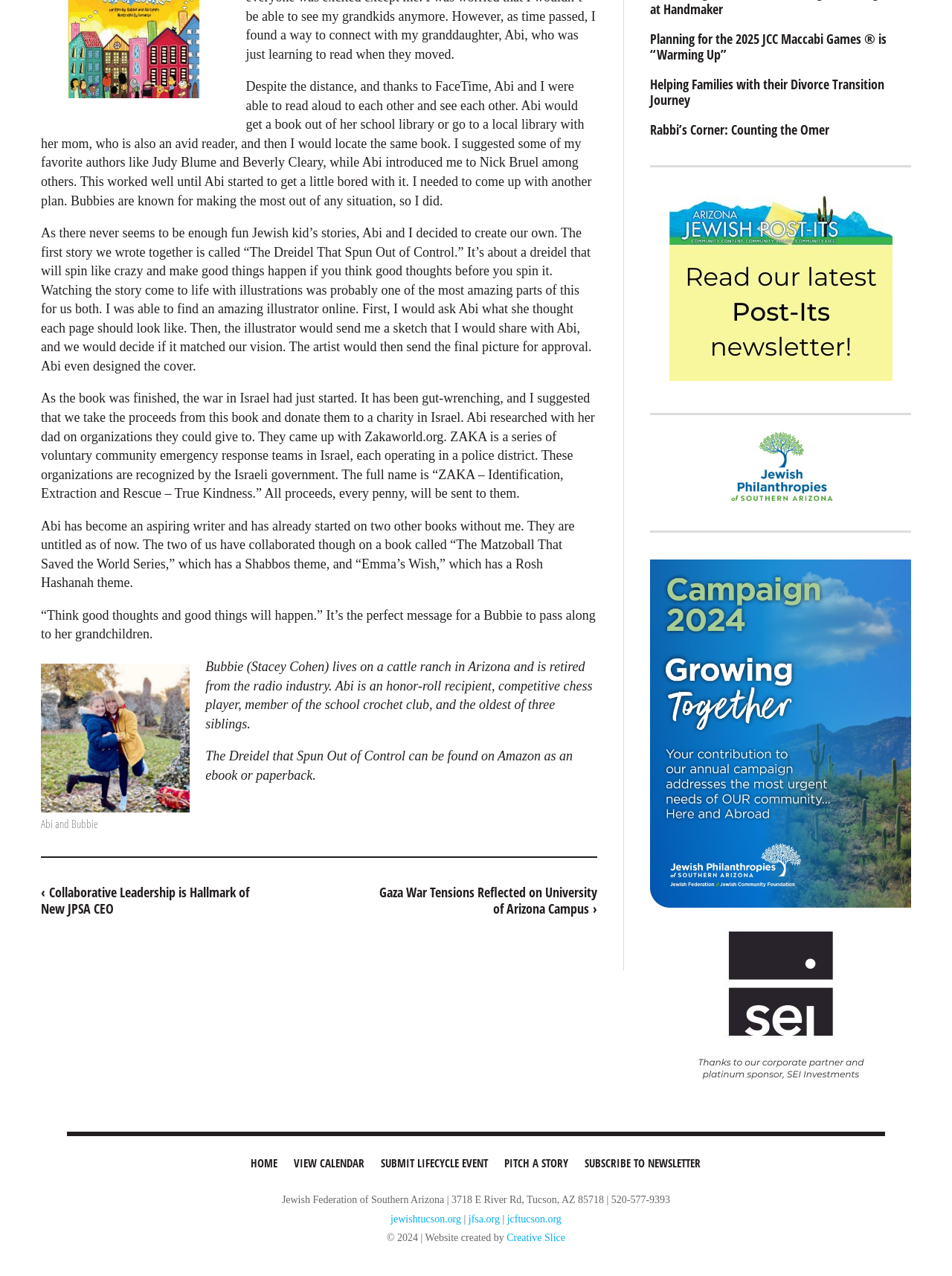Bounding box coordinates should be provided in the format (top-left x, top-left y, bottom-right x, bottom-right y) with all values between 0 and 1. Identify the bounding box for this UI element: Creative Slice

[0.532, 0.966, 0.594, 0.975]